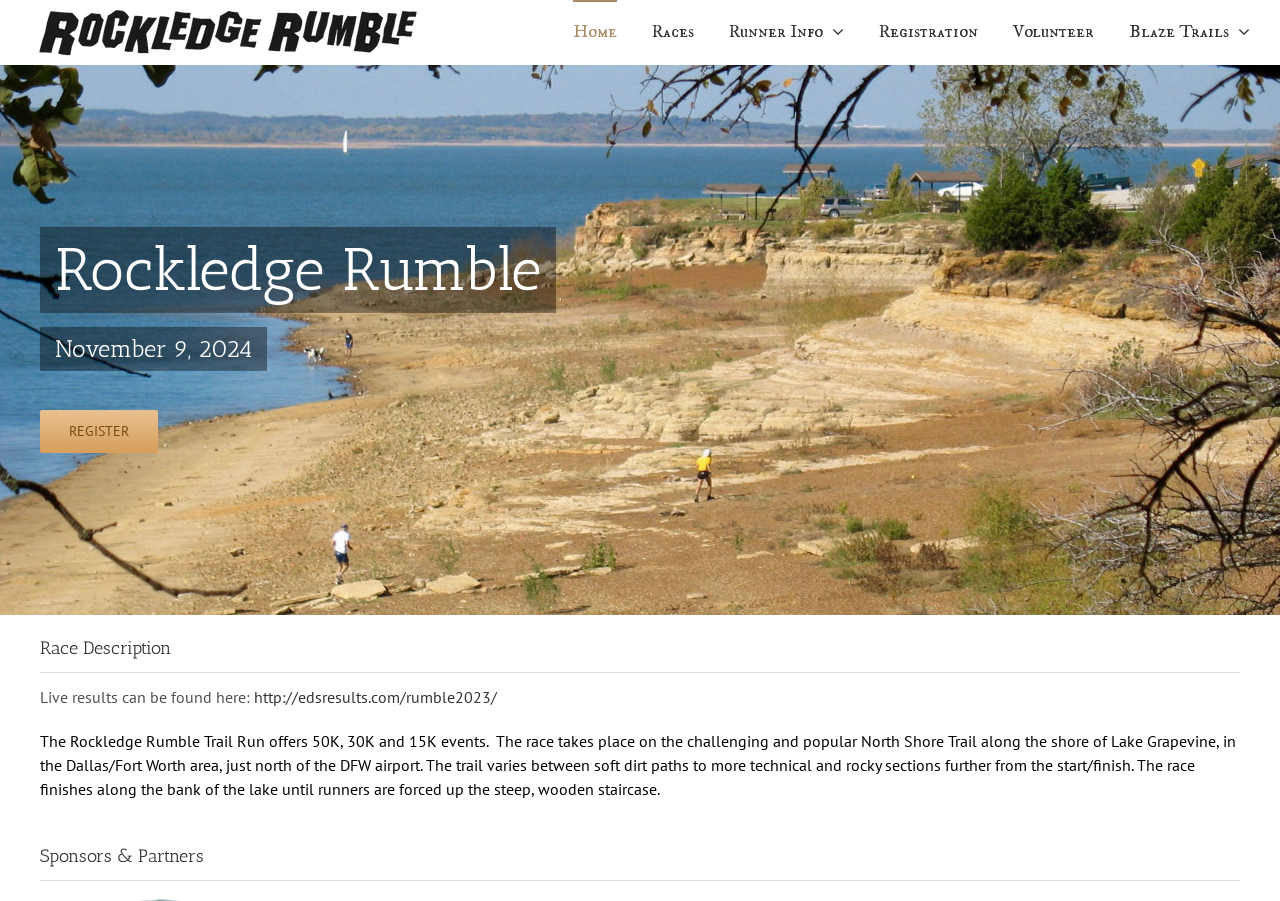Extract the bounding box coordinates for the HTML element that matches this description: "Blaze Trails". The coordinates should be four float numbers between 0 and 1, i.e., [left, top, right, bottom].

[0.882, 0.0, 0.977, 0.069]